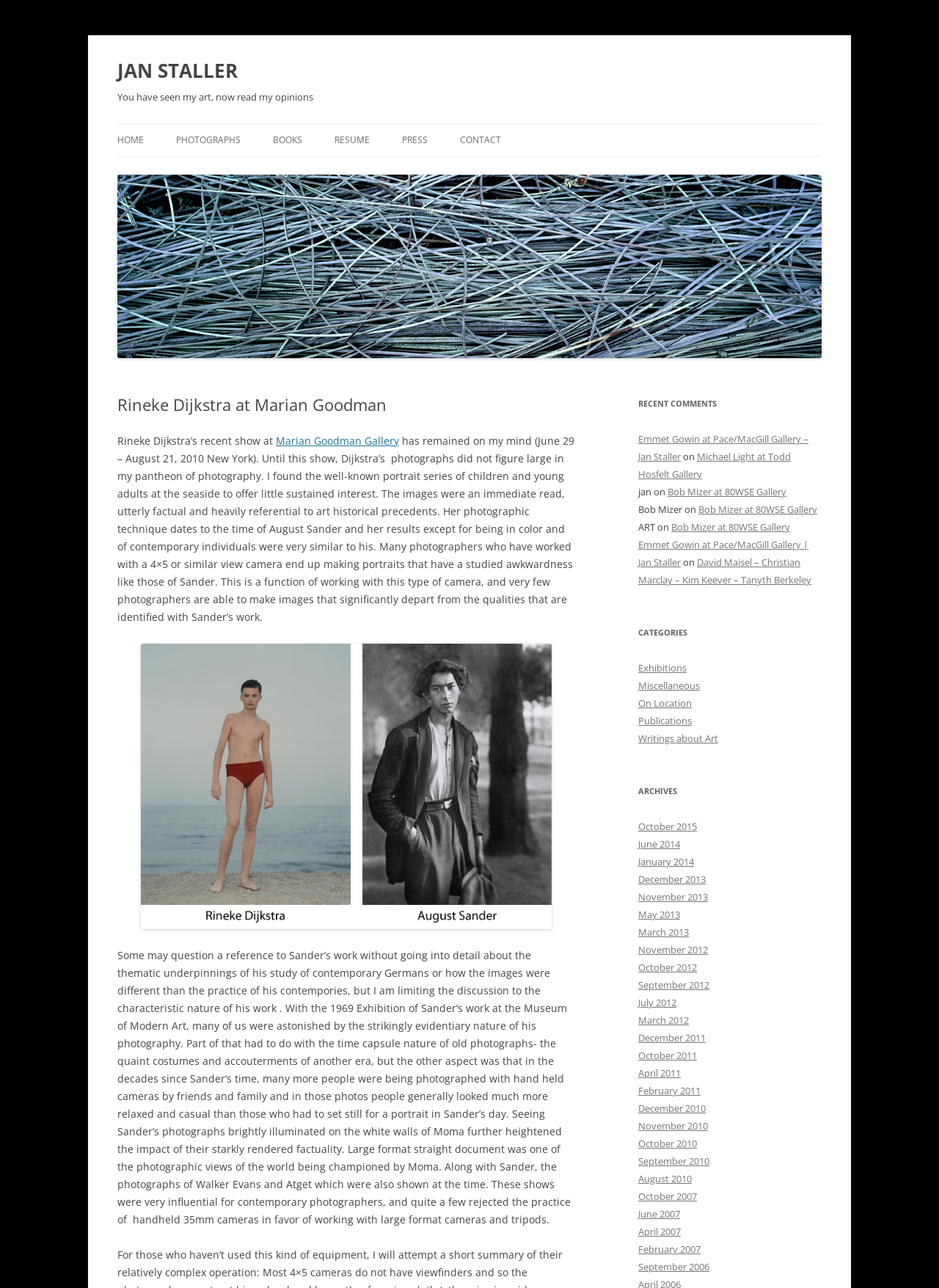Determine the bounding box for the described HTML element: "February 2007". Ensure the coordinates are four float numbers between 0 and 1 in the format [left, top, right, bottom].

[0.68, 0.965, 0.746, 0.975]